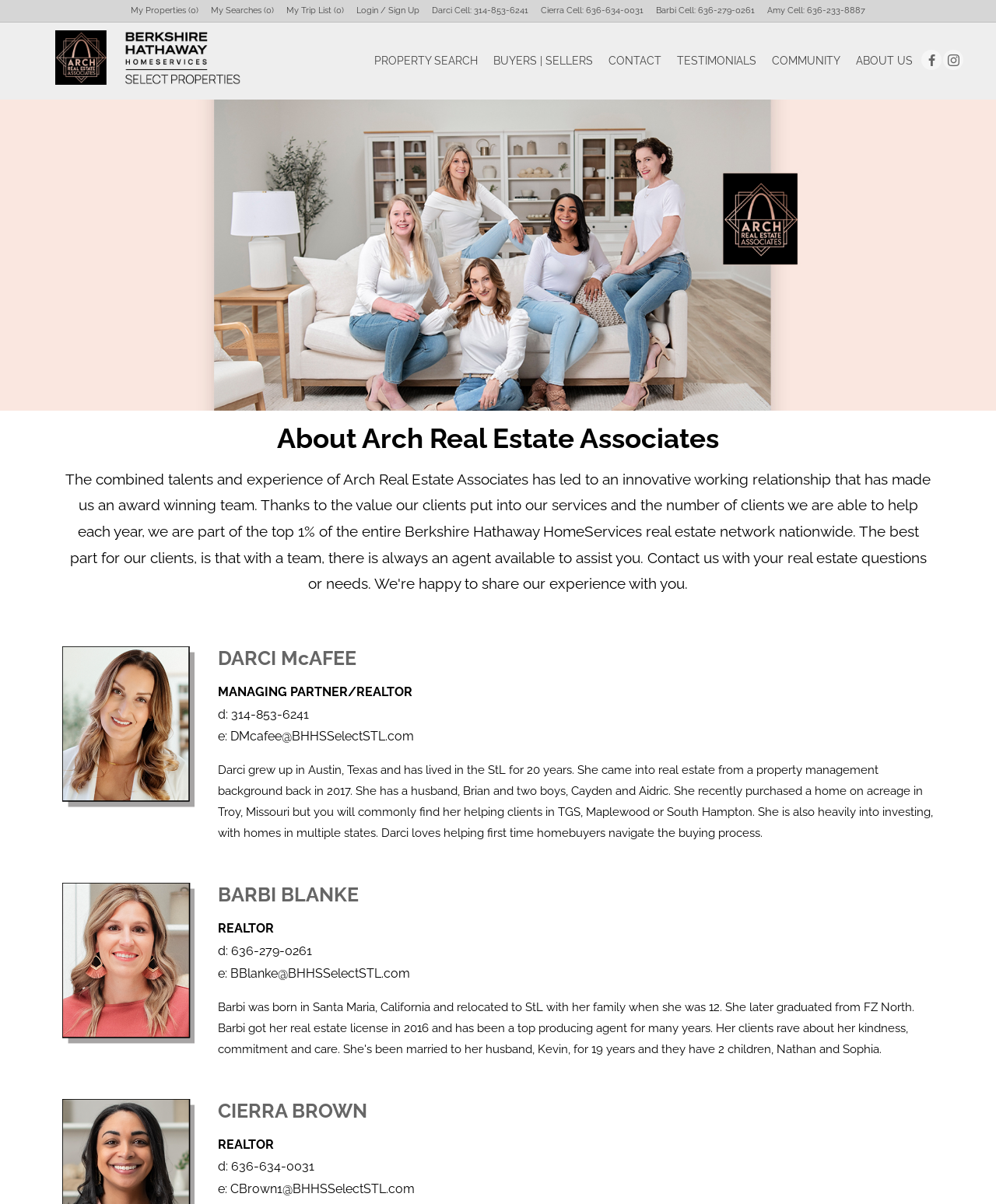Please find the bounding box coordinates of the section that needs to be clicked to achieve this instruction: "Search for properties".

[0.368, 0.037, 0.488, 0.064]